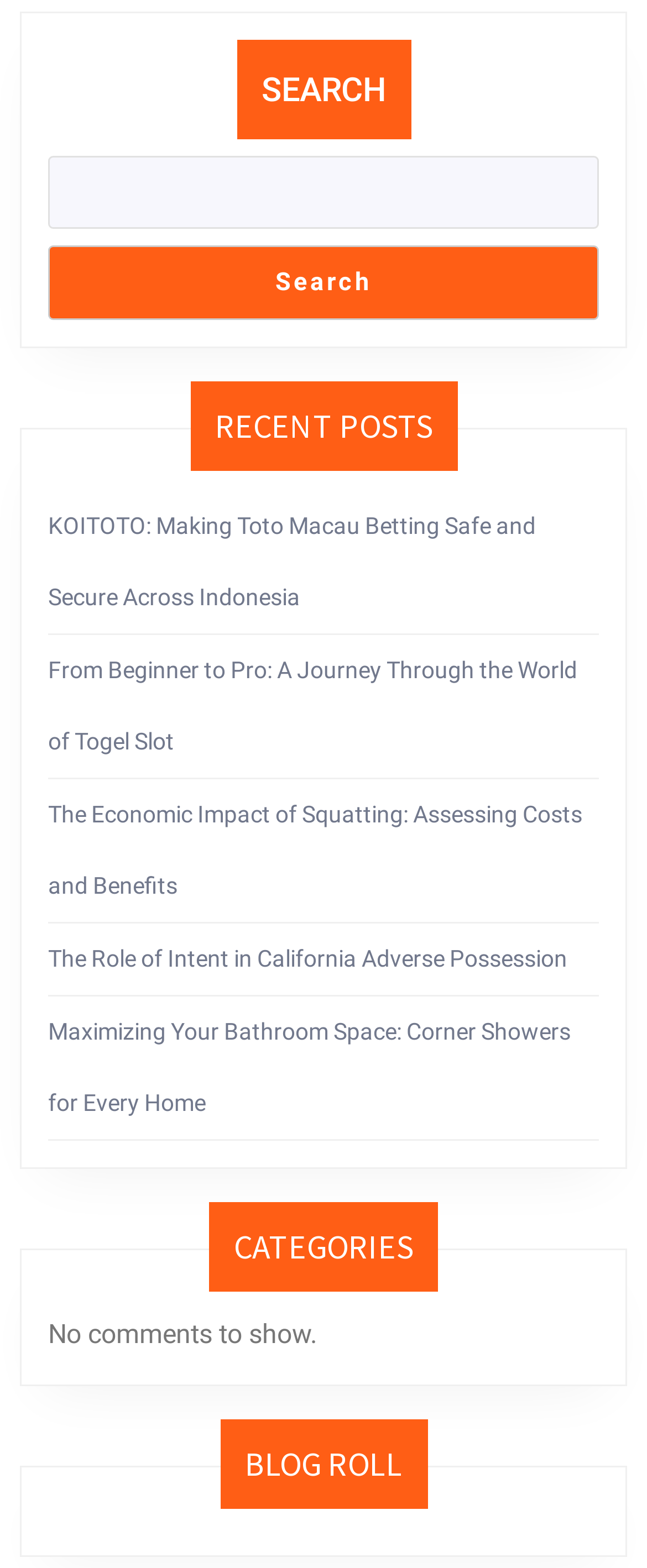How many search boxes are there?
Please provide a comprehensive answer based on the visual information in the image.

There is only one search box located at the top of the webpage, which is indicated by the 'SEARCH' static text and the searchbox element.